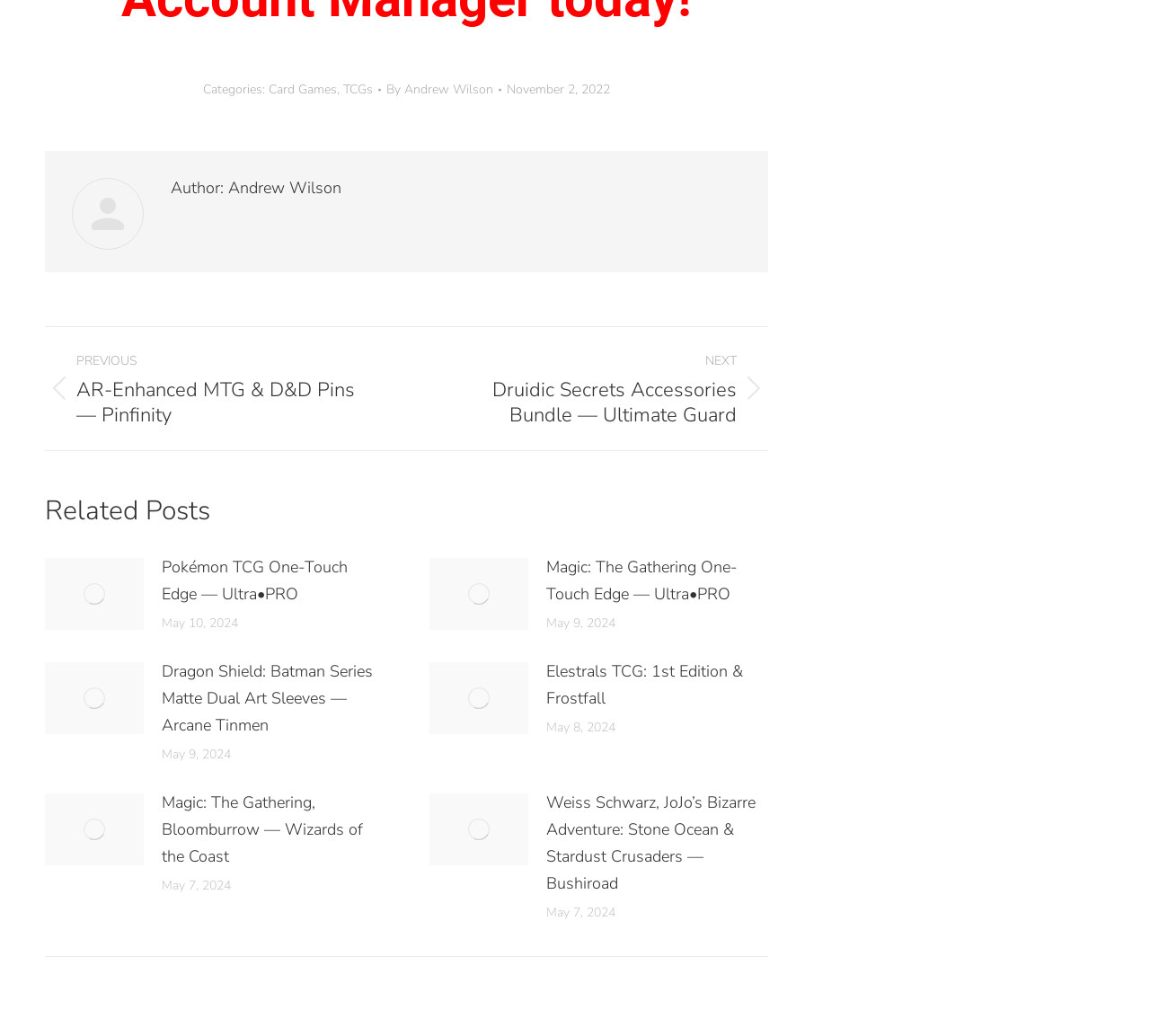Provide a one-word or short-phrase answer to the question:
How many related posts are listed?

4